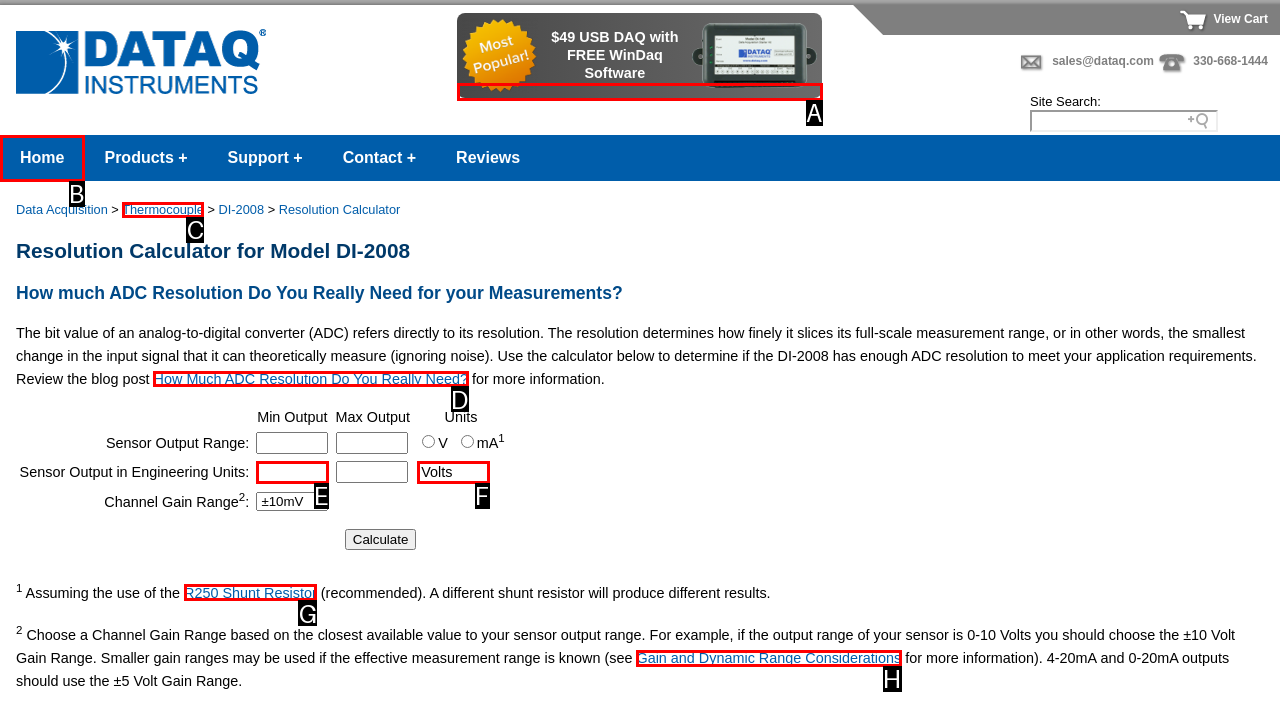Determine the letter of the element I should select to fulfill the following instruction: View the 'Earth Angels and Fallen Angels' article. Just provide the letter.

None